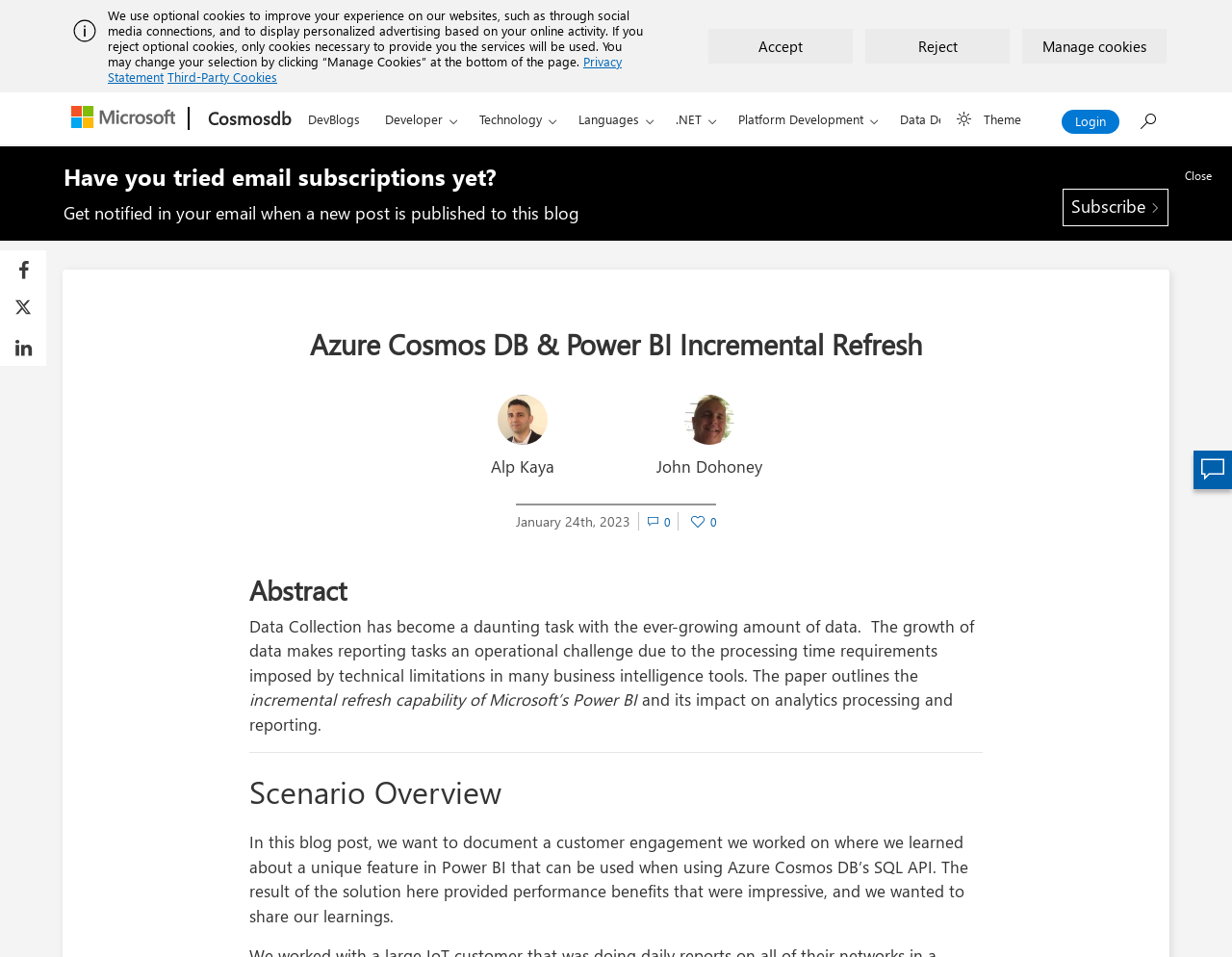Locate and provide the bounding box coordinates for the HTML element that matches this description: "parent_node: Abstract aria-label="Copy Post URL"".

[0.289, 0.61, 0.311, 0.632]